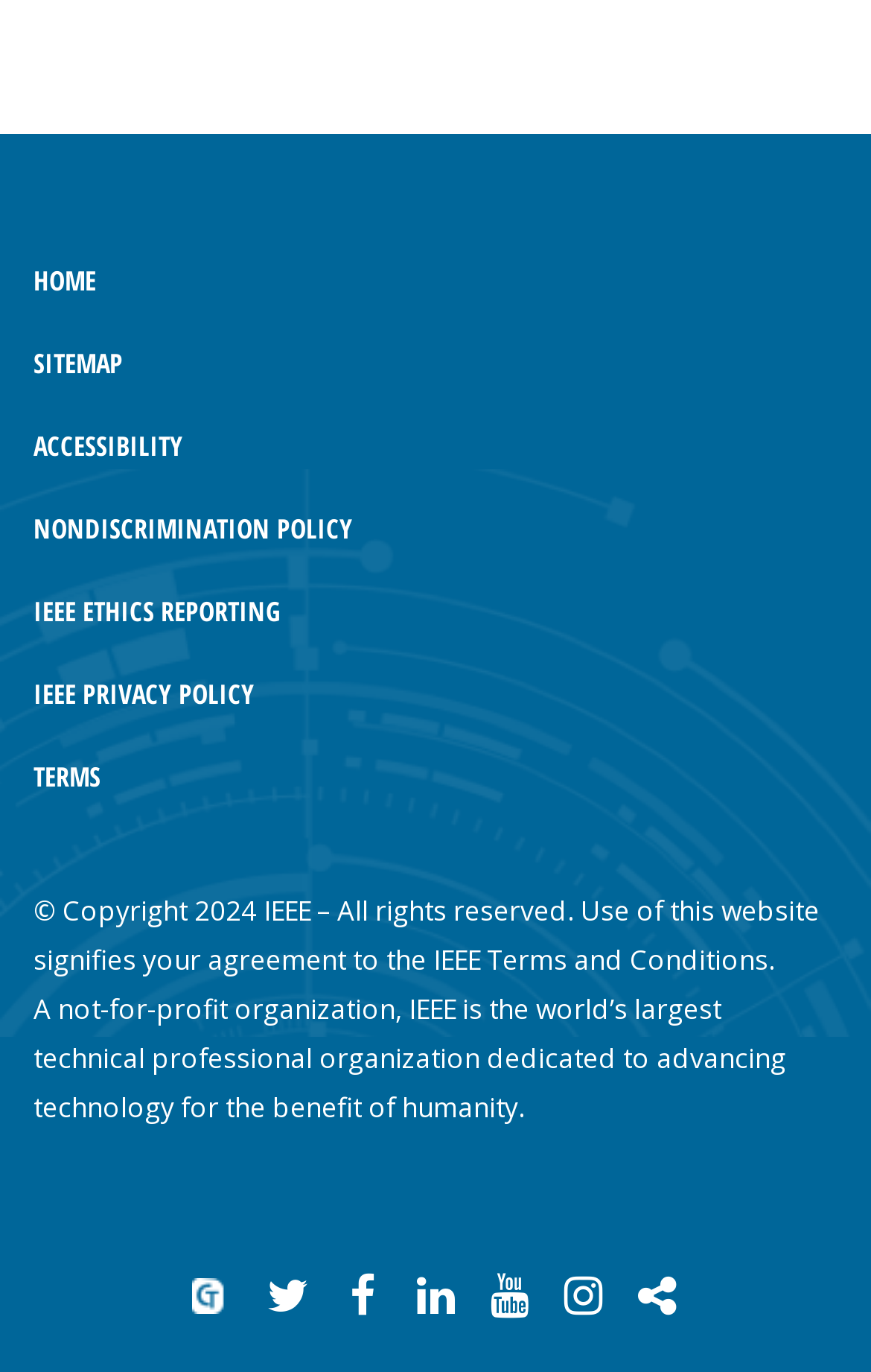Given the element description Sitemap, predict the bounding box coordinates for the UI element in the webpage screenshot. The format should be (top-left x, top-left y, bottom-right x, bottom-right y), and the values should be between 0 and 1.

[0.038, 0.251, 0.141, 0.278]